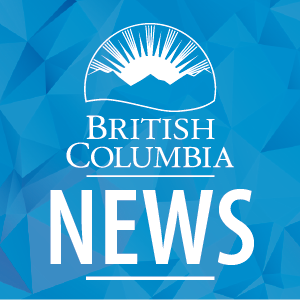What is the font style of 'BRITISH COLUMBIA'?
Based on the visual content, answer with a single word or a brief phrase.

Uppercase